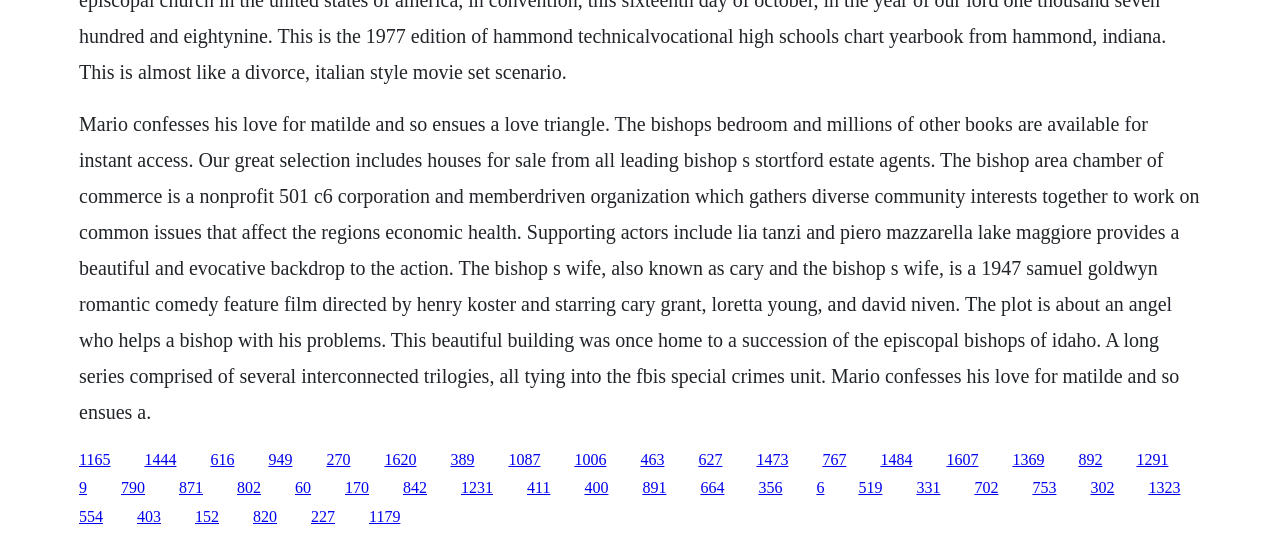Please identify the bounding box coordinates of the element's region that should be clicked to execute the following instruction: "Discover books available for instant access". The bounding box coordinates must be four float numbers between 0 and 1, i.e., [left, top, right, bottom].

[0.062, 0.209, 0.937, 0.783]